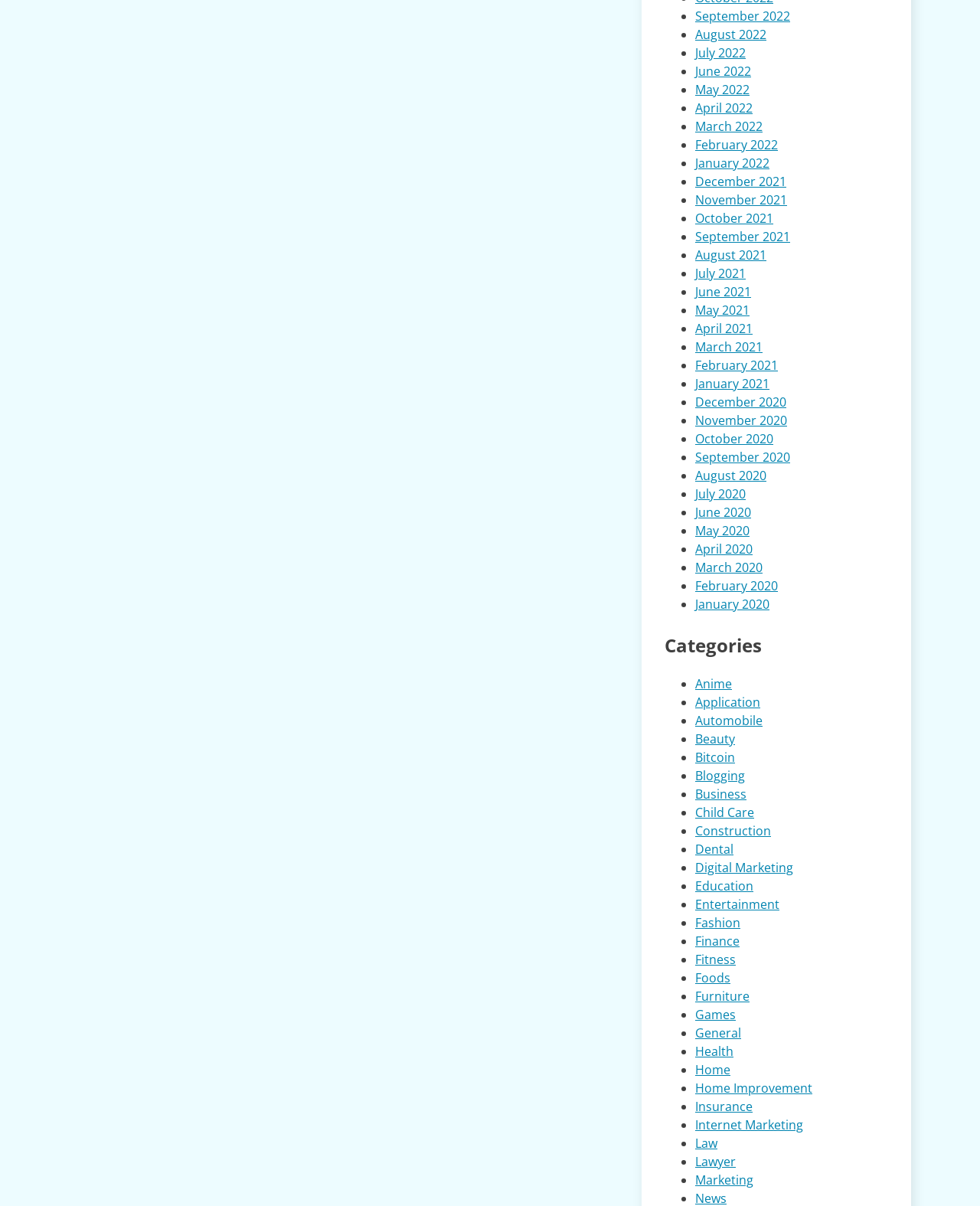How many months are listed under 2022 on this webpage?
Please provide a comprehensive answer based on the information in the image.

The webpage lists months and years, and under the year 2022, there are 12 months listed, namely January 2022 to December 2022. This can be determined by counting the number of months listed under the year 2022.